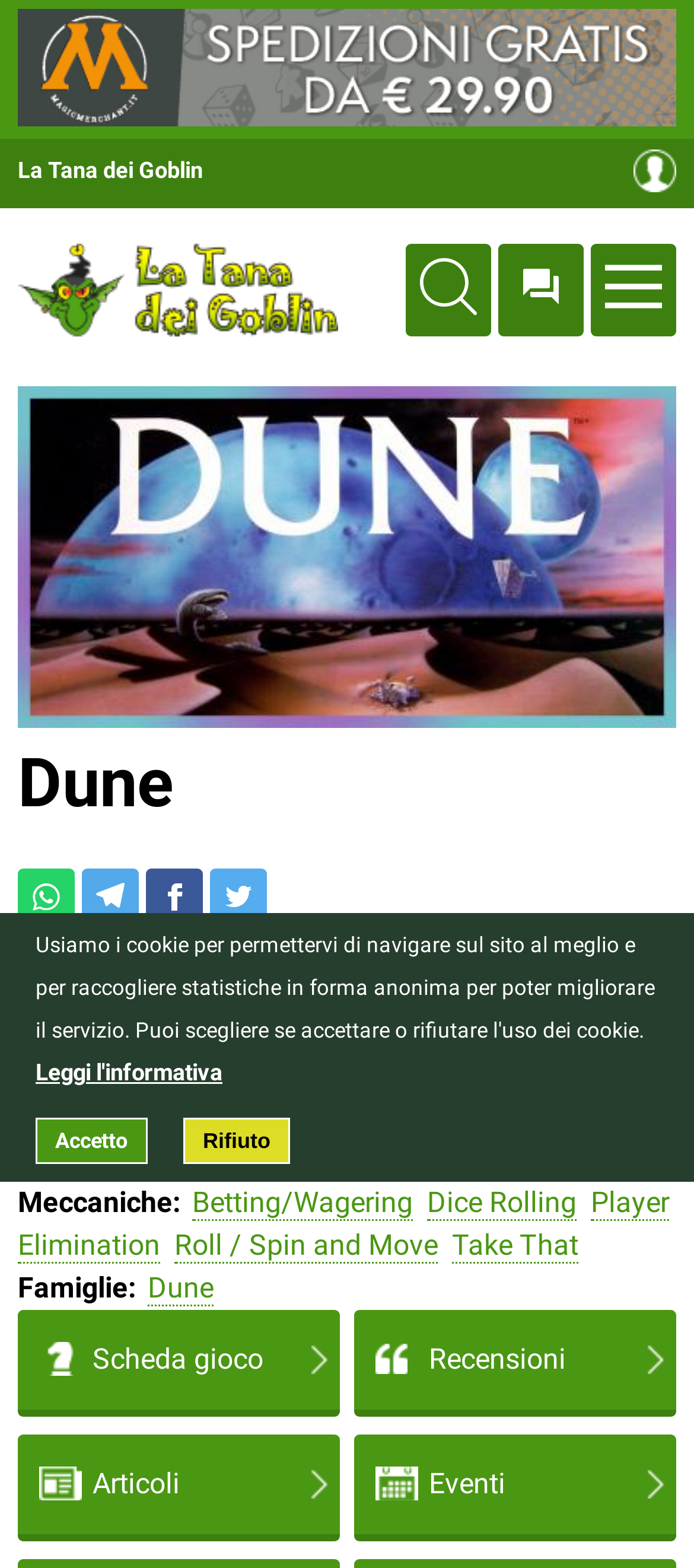Extract the bounding box coordinates for the UI element described by the text: "aria-label="Open menu"". The coordinates should be in the form of [left, top, right, bottom] with values between 0 and 1.

None